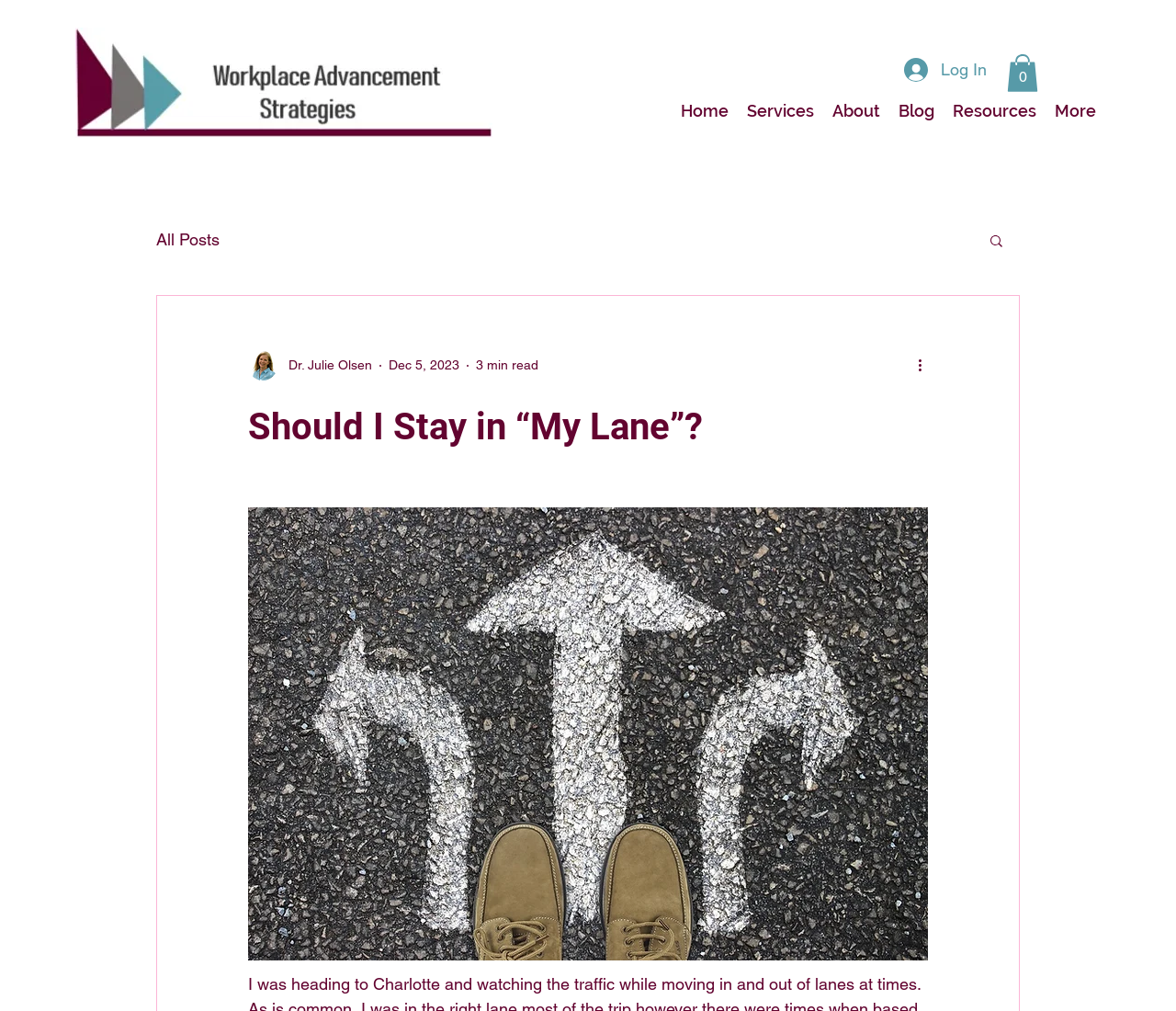Locate the bounding box coordinates of the element that should be clicked to execute the following instruction: "Read the full blog post".

[0.211, 0.501, 0.789, 0.95]